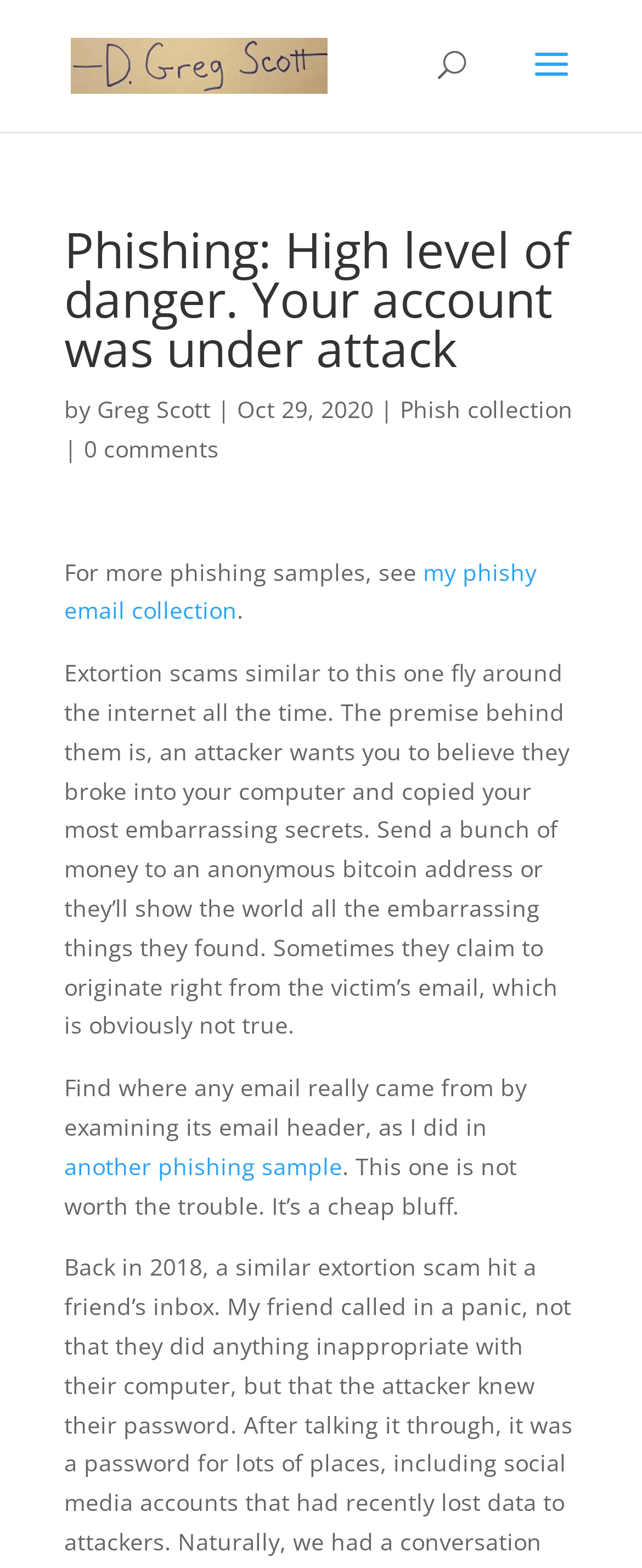Generate a thorough caption that explains the contents of the webpage.

The webpage is about phishing scams, specifically an extortion scam where an attacker tries to deceive the victim into sending money to an anonymous bitcoin address. 

At the top left of the page, there is a link to the website "www.dgregscott.com" accompanied by an image. Below this, there is a search bar that spans almost the entire width of the page. 

The main content of the page is divided into sections. The first section has a heading that warns of a high level of danger due to a phishing attack on the user's account. Below this, there is text that indicates the article was written by Greg Scott on October 29, 2020. 

To the right of the author information, there are two links: "Phish collection" and "0 comments". The "Phish collection" link is likely a collection of phishing samples, which is also mentioned in the meta description.

The next section of the page contains a paragraph of text that explains the premise behind extortion scams. This text is followed by a link to "my phishy email collection", which is likely a collection of phishing emails. 

The final section of the page contains more text that explains how to examine email headers to determine the origin of an email, with a link to "another phishing sample" for further reference. The page concludes with a statement that the current phishing sample is not worth the trouble and is a cheap bluff.